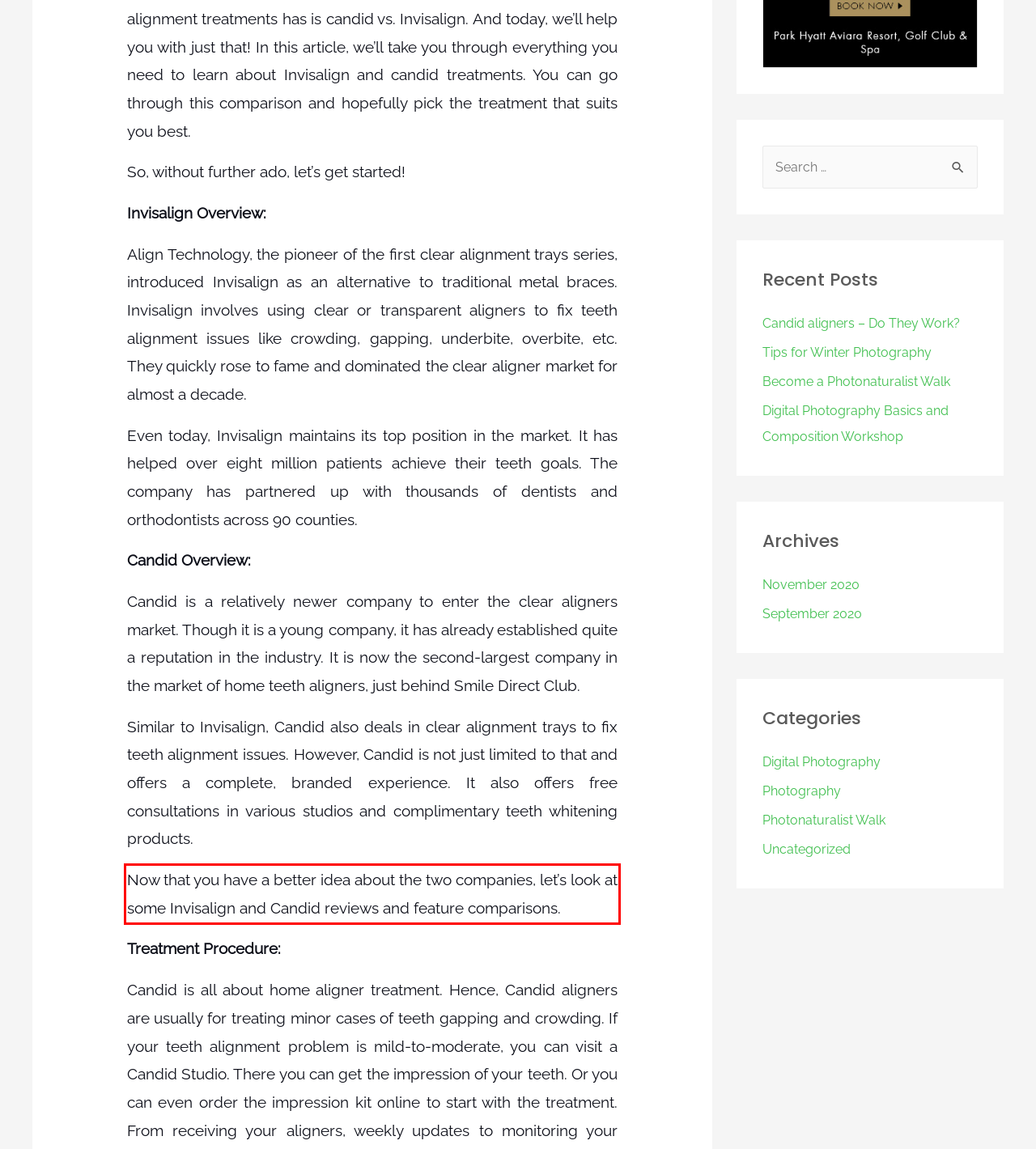Please identify and extract the text content from the UI element encased in a red bounding box on the provided webpage screenshot.

Now that you have a better idea about the two companies, let’s look at some Invisalign and Candid reviews and feature comparisons.